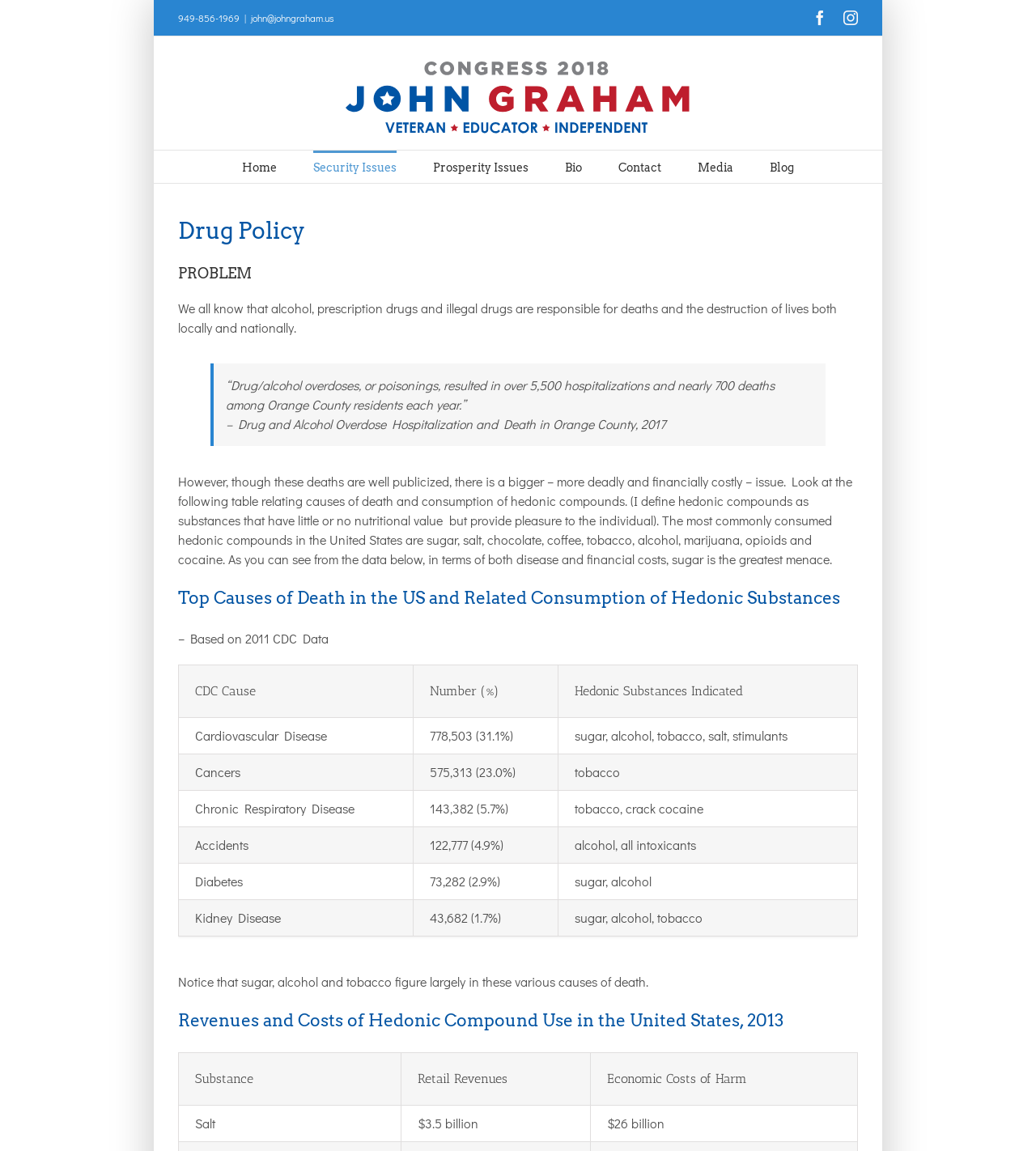Analyze the image and answer the question with as much detail as possible: 
What is the phone number on the top of the webpage?

I found the phone number by looking at the top of the webpage, where I saw a static text element with the content '949-856-1969'.